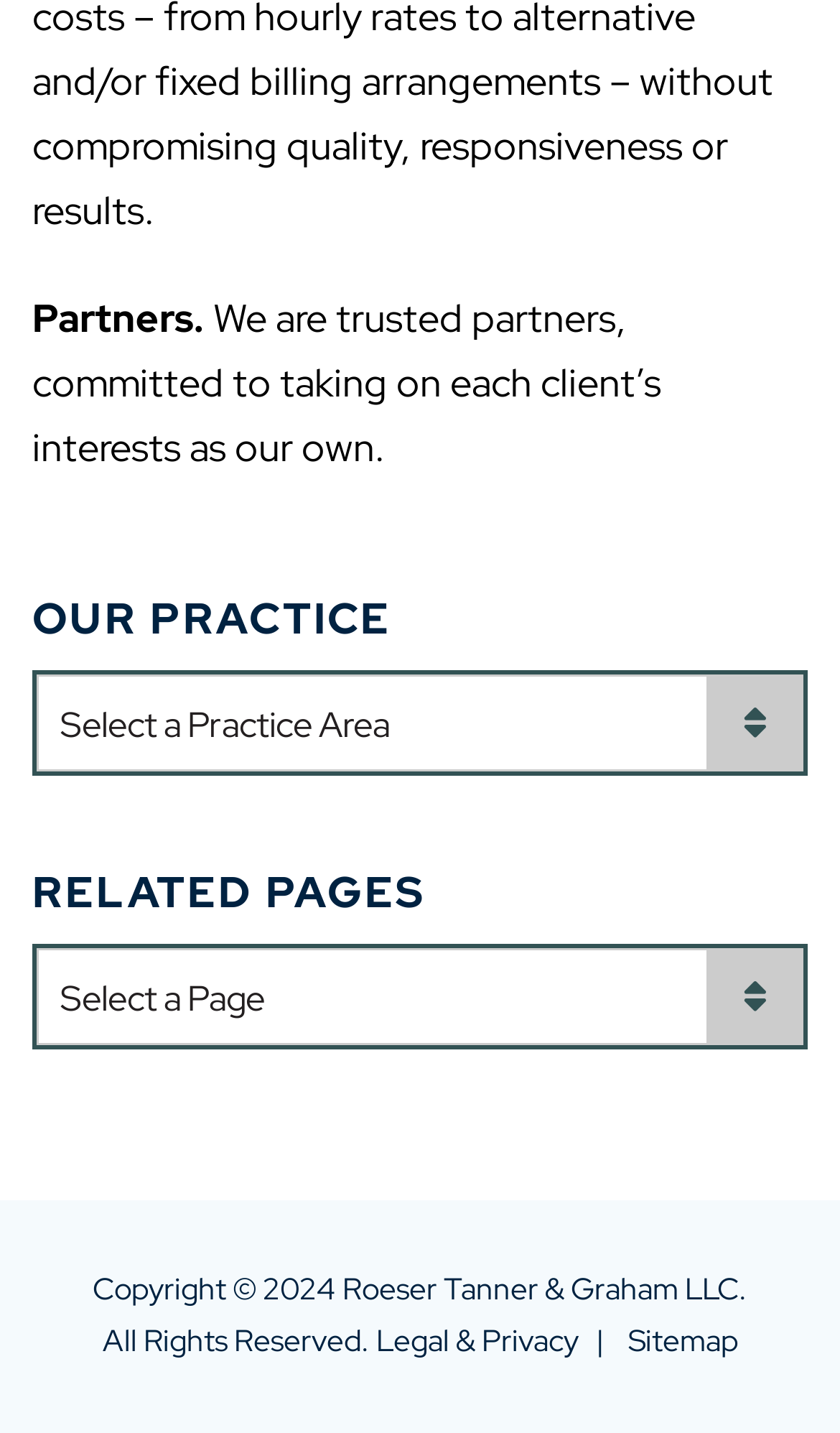How many practice areas are listed?
Could you please answer the question thoroughly and with as much detail as possible?

I found a combobox with the label 'Practice Areas', but it is not expanded, so I cannot determine the number of practice areas listed. If the combobox were expanded, I might be able to count the number of options.